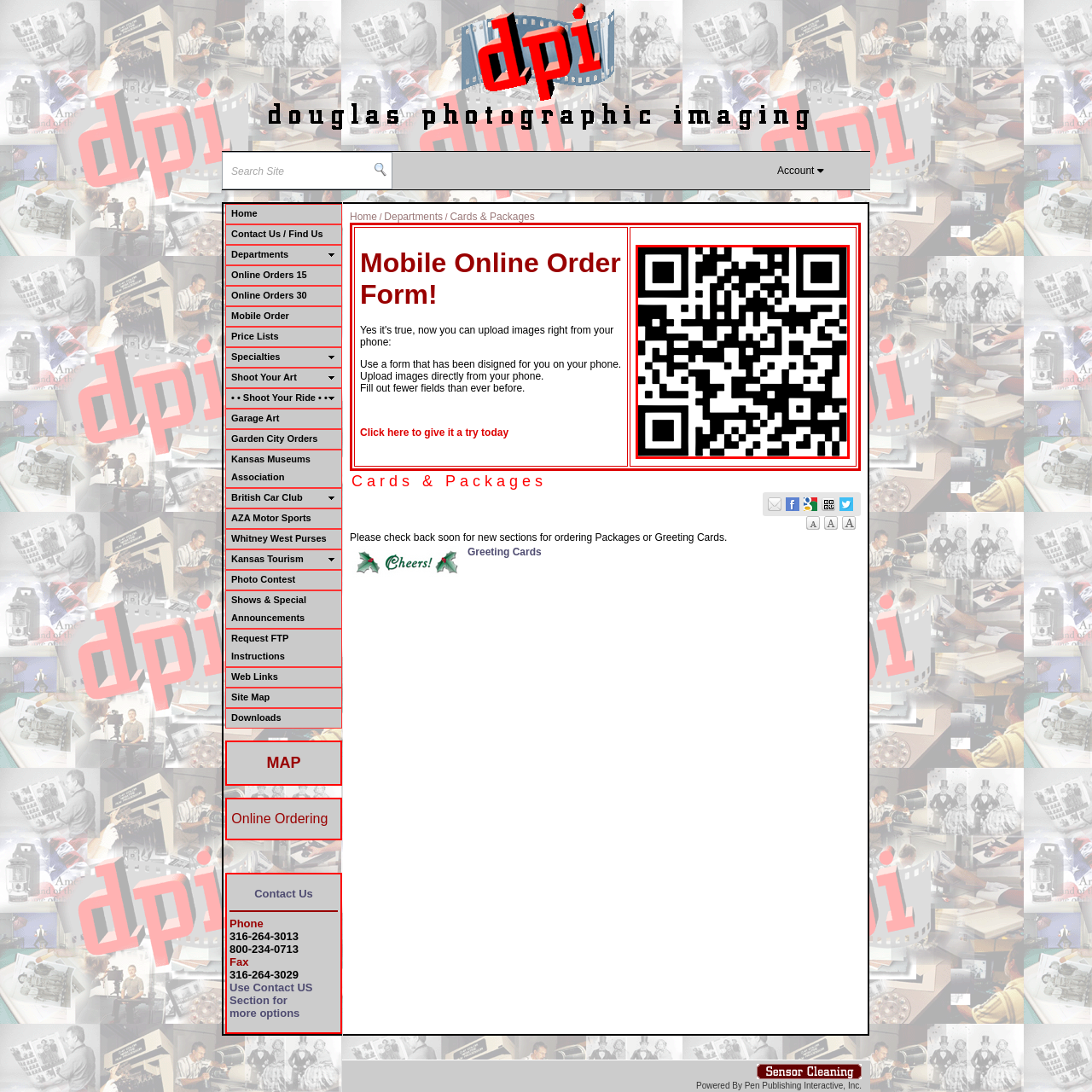Observe the image within the red outline and respond to the ensuing question with a detailed explanation based on the visual aspects of the image: 
What is the benefit of using the QR code?

The QR code represents the integration of digital solutions in everyday tasks, making processes simpler and more accessible, and enhancing the overall user experience by reducing the number of fields to fill out.